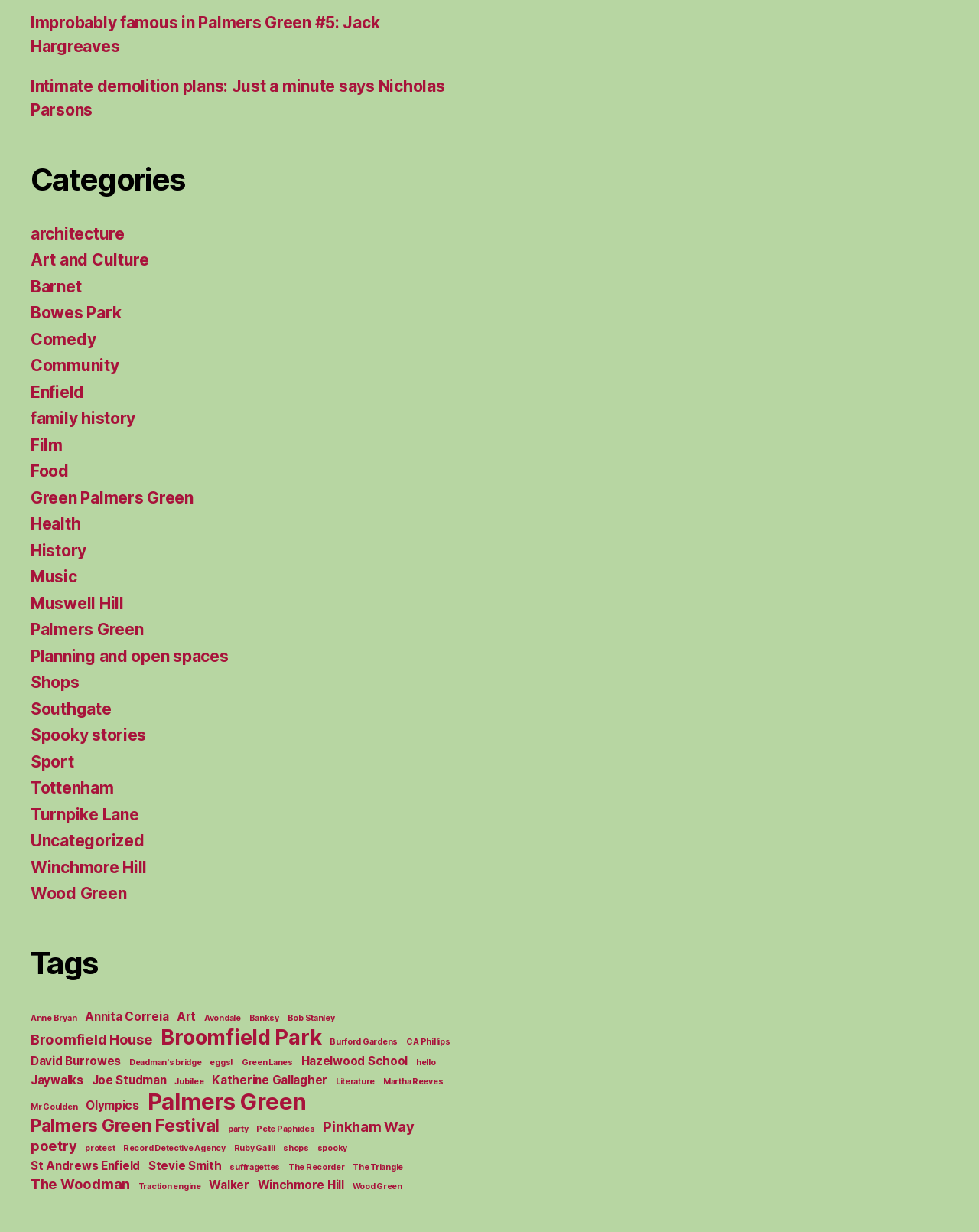Please provide the bounding box coordinates for the element that needs to be clicked to perform the instruction: "Click on 'Next Section >'". The coordinates must consist of four float numbers between 0 and 1, formatted as [left, top, right, bottom].

None